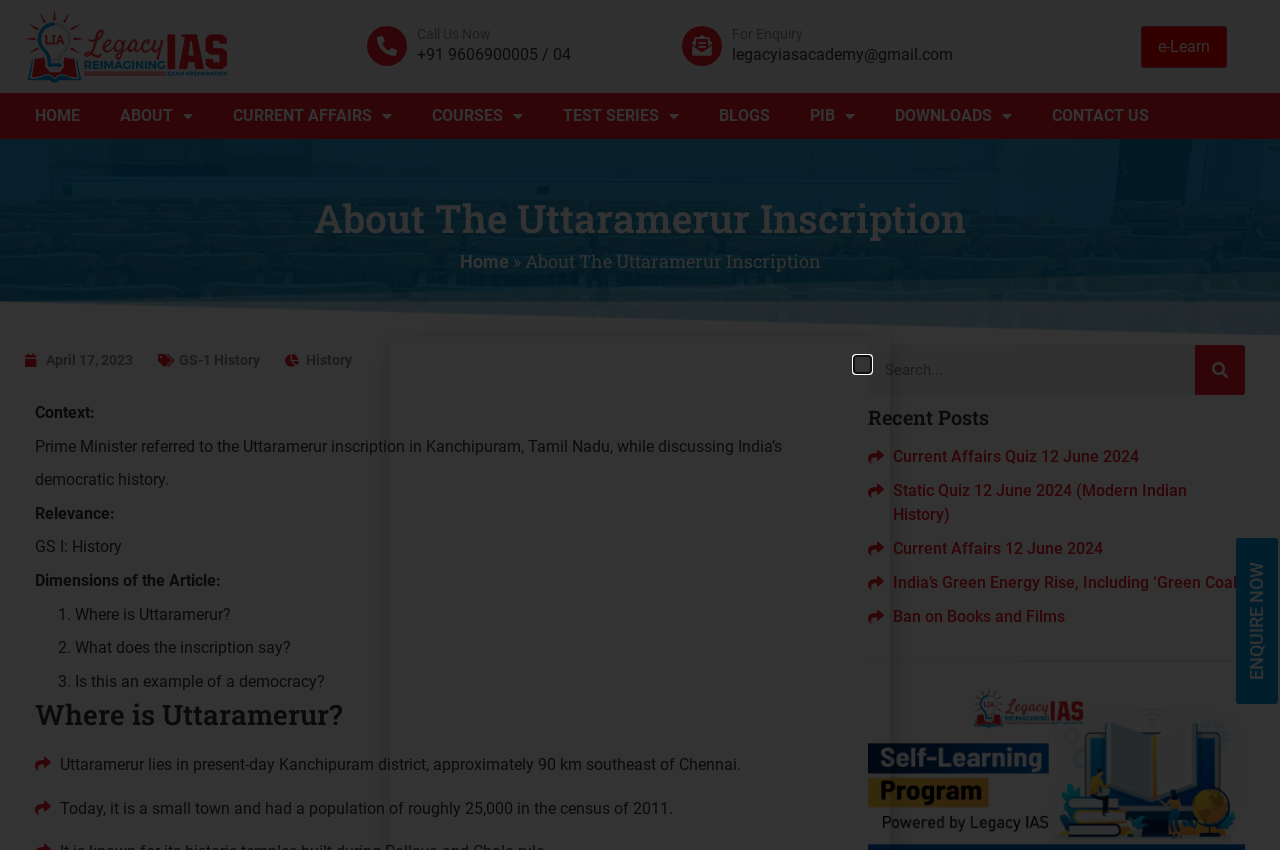Find the bounding box coordinates of the element to click in order to complete the given instruction: "Click the 'HOME' link."

[0.012, 0.109, 0.078, 0.164]